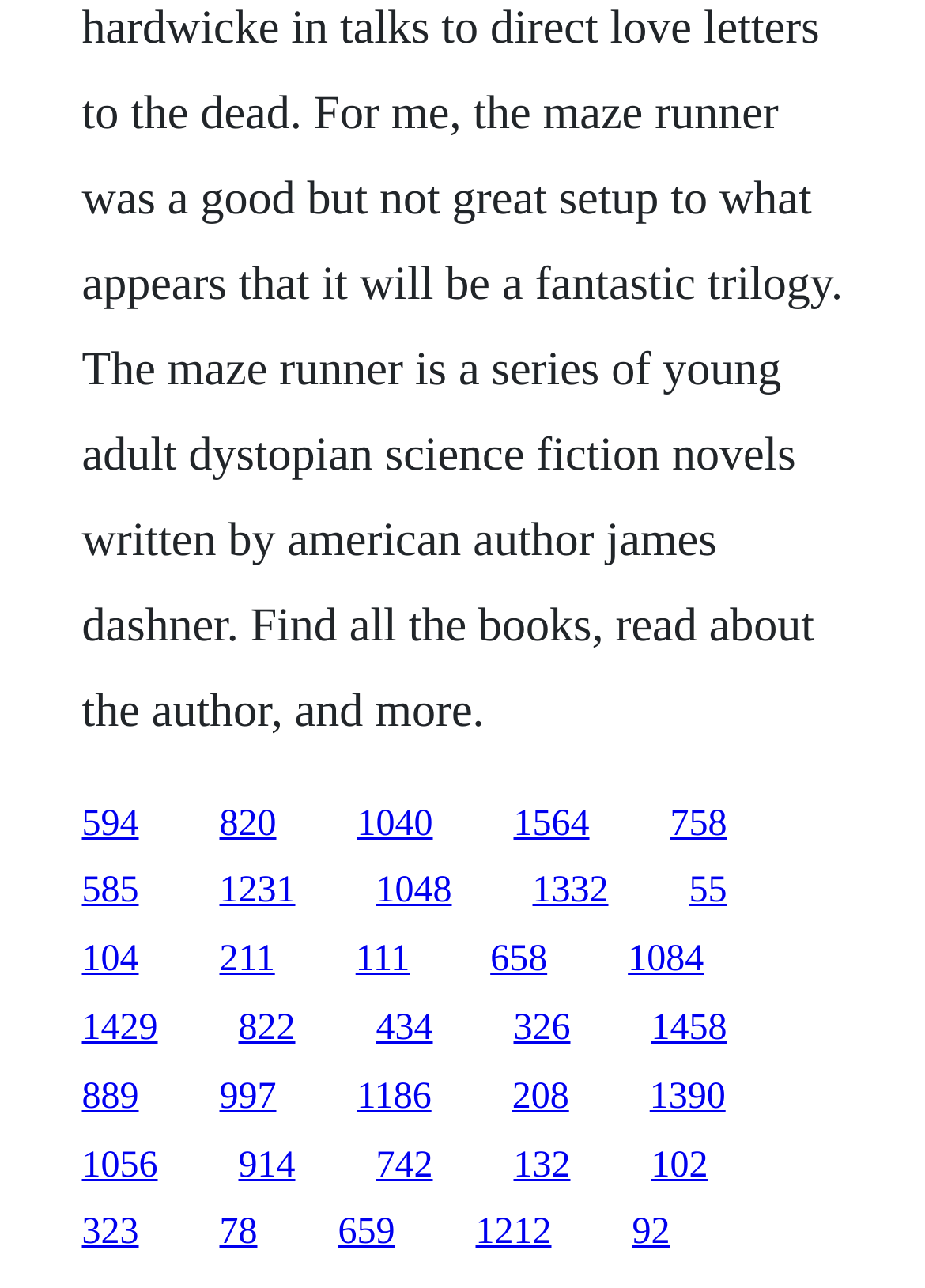Examine the image and give a thorough answer to the following question:
How many rows of links are there?

By analyzing the y-coordinates of the link elements, I noticed that there are six distinct rows of links, each with a similar y-coordinate range. This indicates that there are six rows of links on the webpage.